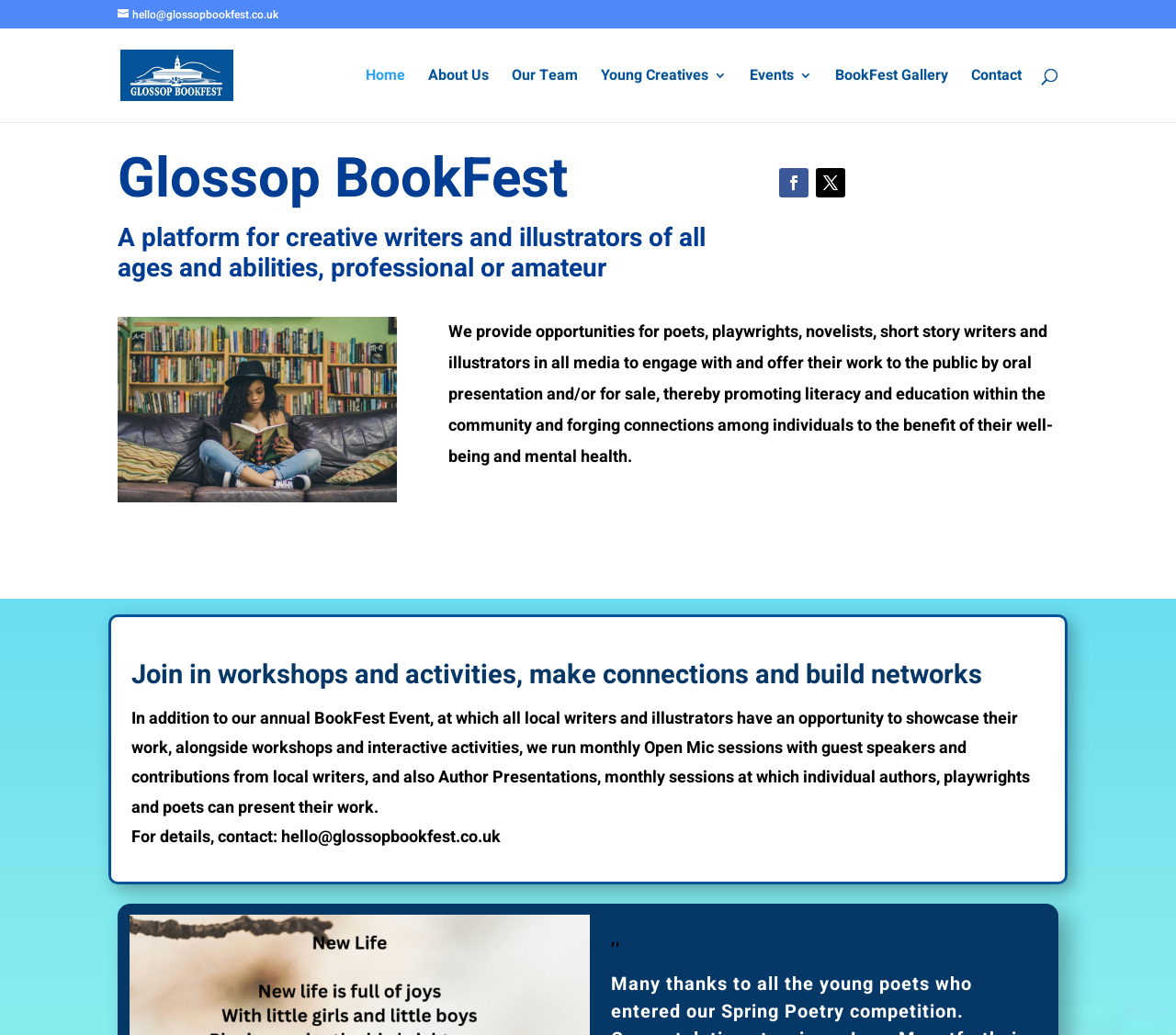What is the purpose of Glossop Bookfest?
Refer to the image and offer an in-depth and detailed answer to the question.

Based on the webpage, Glossop Bookfest provides a platform for writers and illustrators of all ages and abilities, professional and amateur, in Glossopdale and its neighbourhood. This is evident from the meta description and the content on the webpage, which mentions opportunities for poets, playwrights, novelists, short story writers, and illustrators to engage with and offer their work to the public.